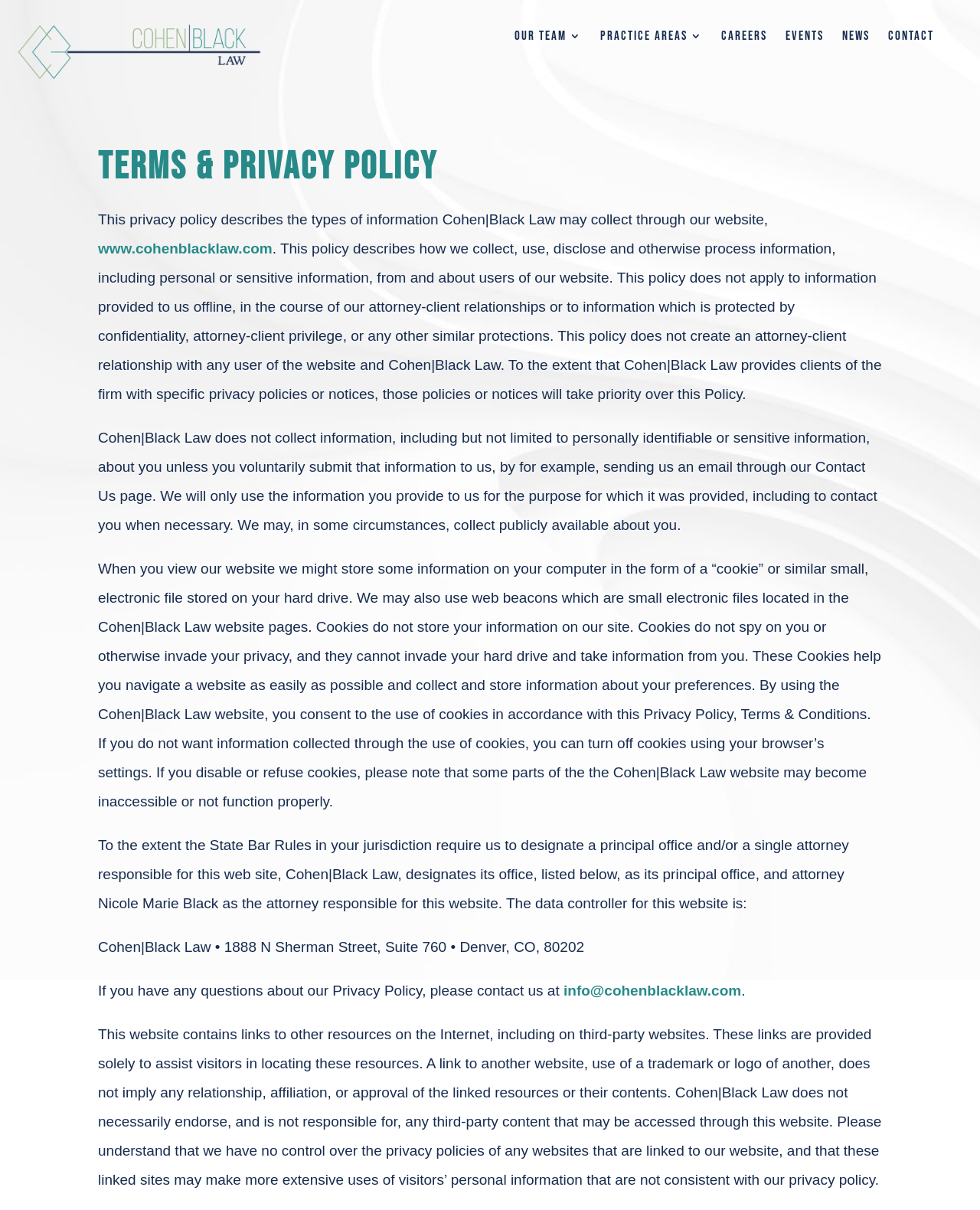Provide the bounding box coordinates of the UI element this sentence describes: "PRACTICE AREAS".

[0.612, 0.025, 0.717, 0.047]